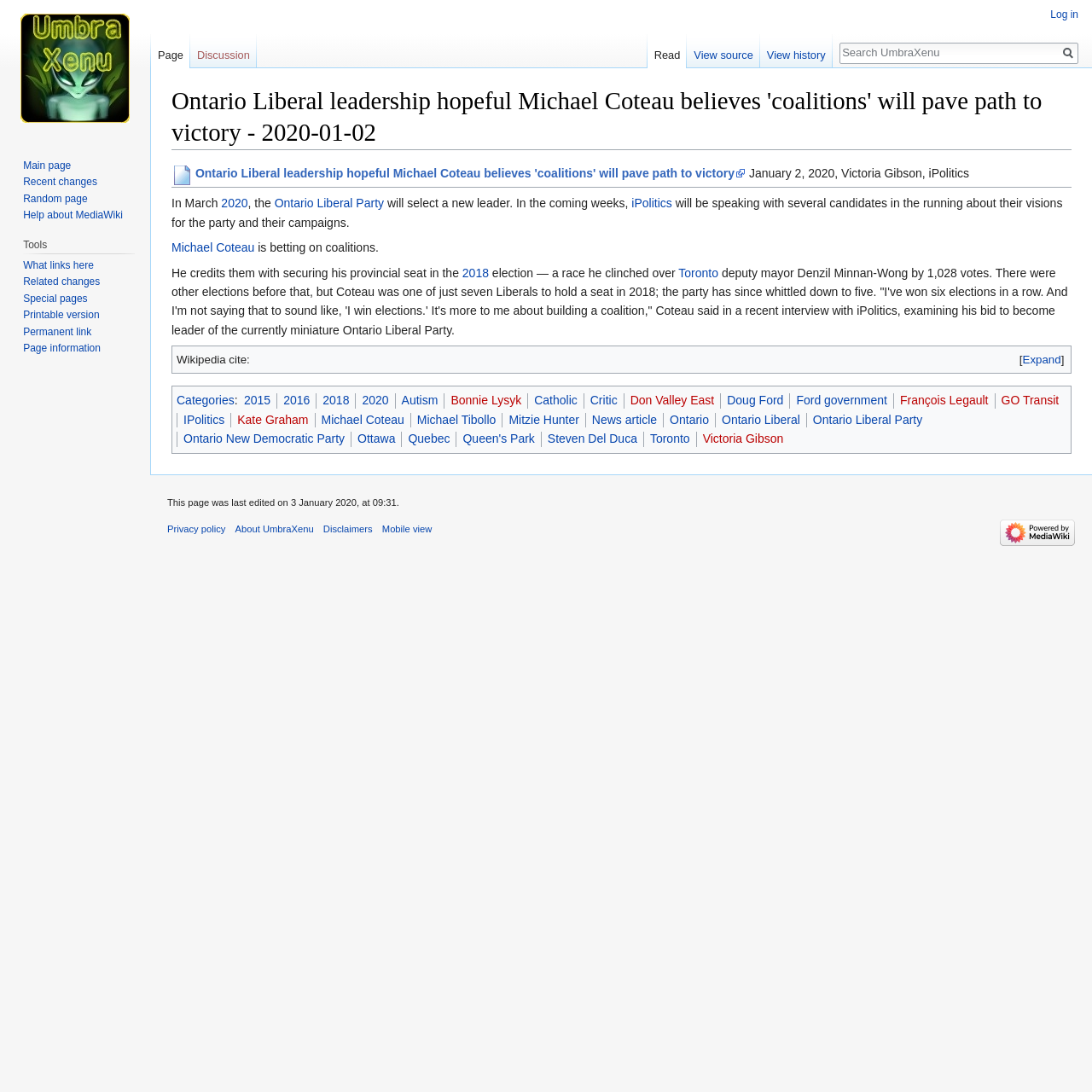Could you indicate the bounding box coordinates of the region to click in order to complete this instruction: "Read the article".

[0.157, 0.078, 0.981, 0.137]